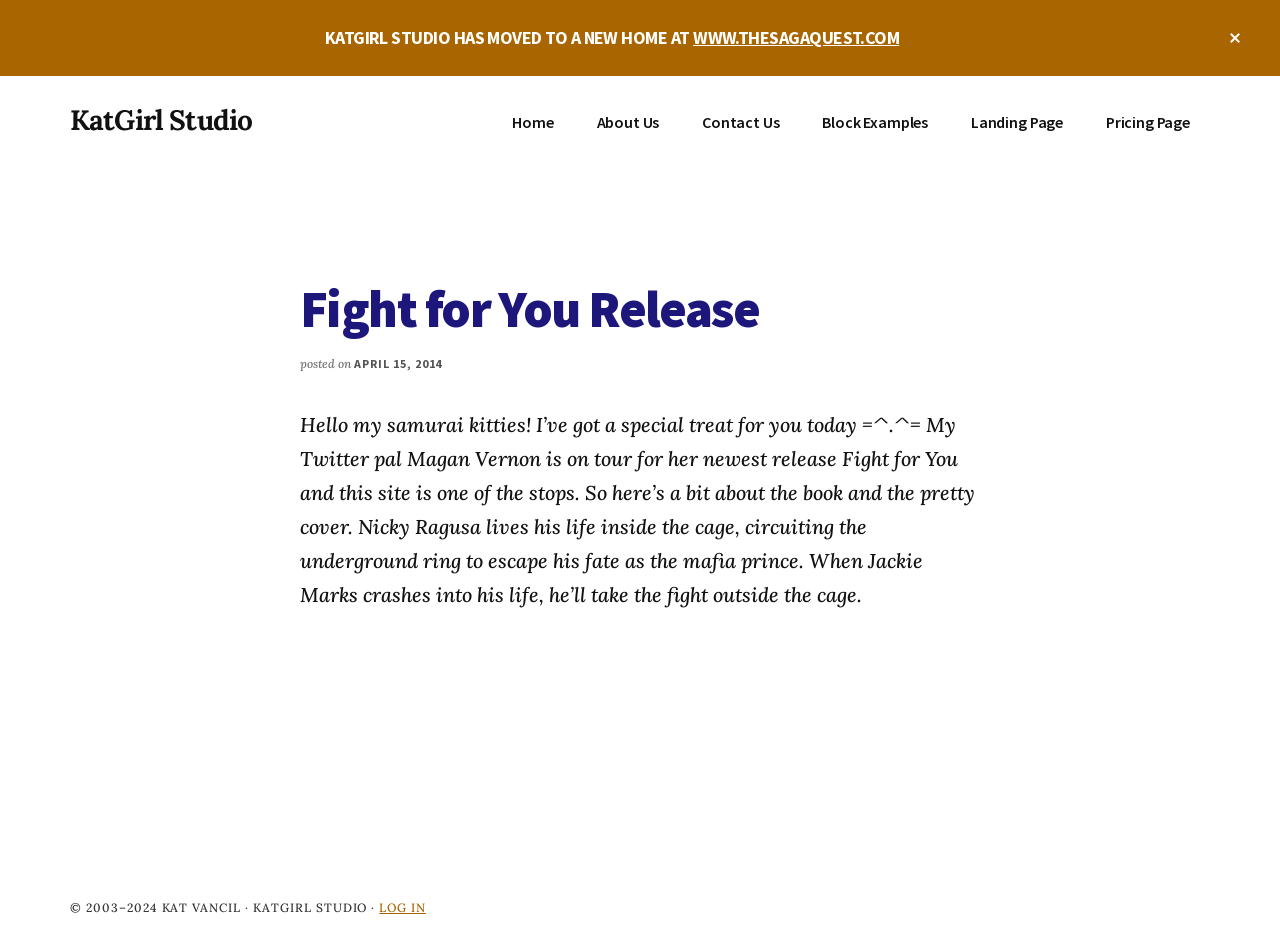Determine the bounding box coordinates of the section I need to click to execute the following instruction: "Close the top banner". Provide the coordinates as four float numbers between 0 and 1, i.e., [left, top, right, bottom].

[0.93, 0.0, 1.0, 0.082]